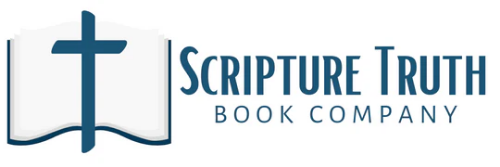What symbol accompanies the open book?
Based on the visual details in the image, please answer the question thoroughly.

The symbol that accompanies the open book is a cross, which is a significant symbol in Christianity, reflecting the company's mission to provide scriptural insights and promote Christian literature.